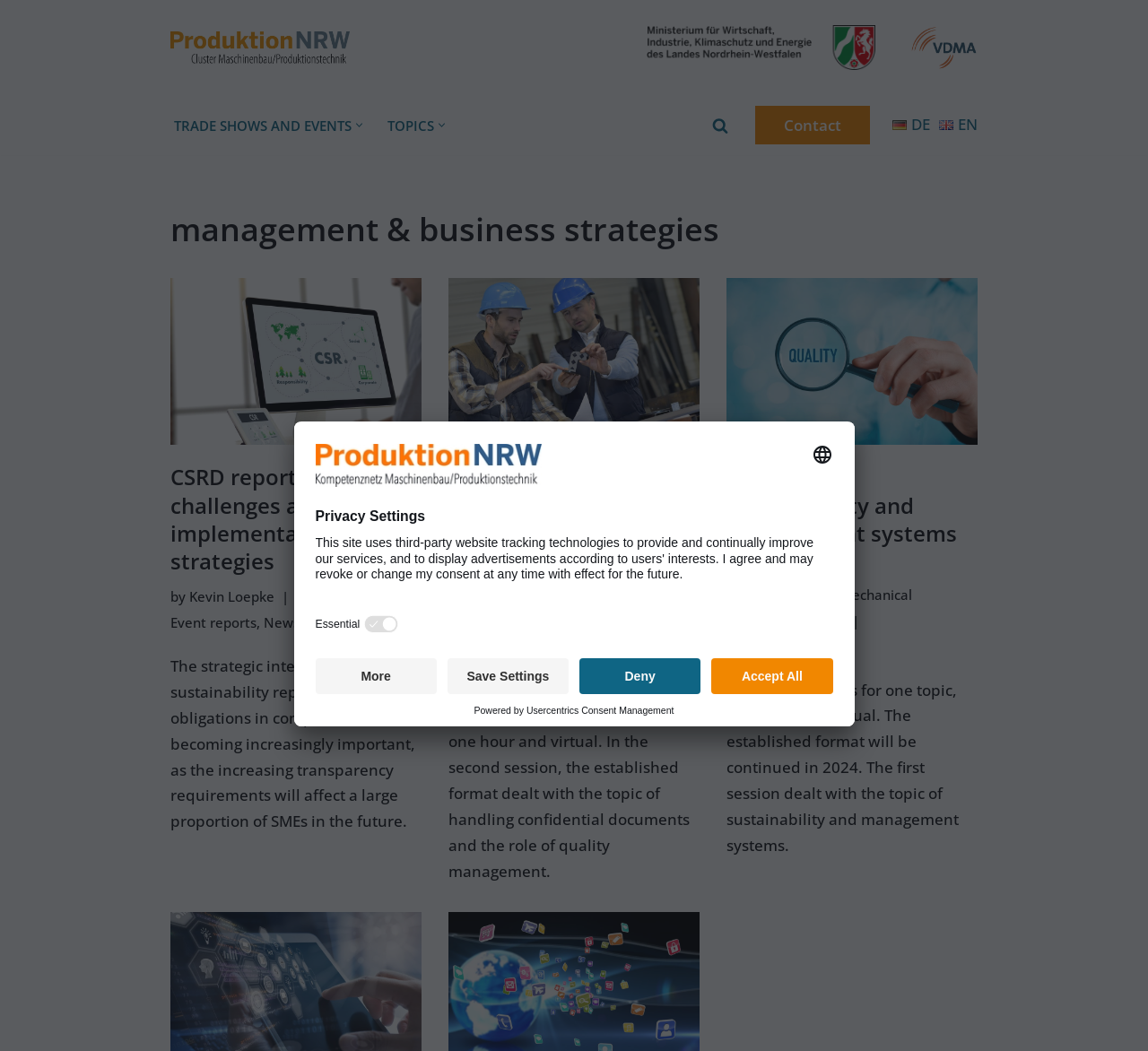Determine the bounding box coordinates of the clickable element to complete this instruction: "Search for something". Provide the coordinates in the format of four float numbers between 0 and 1, [left, top, right, bottom].

[0.62, 0.111, 0.634, 0.127]